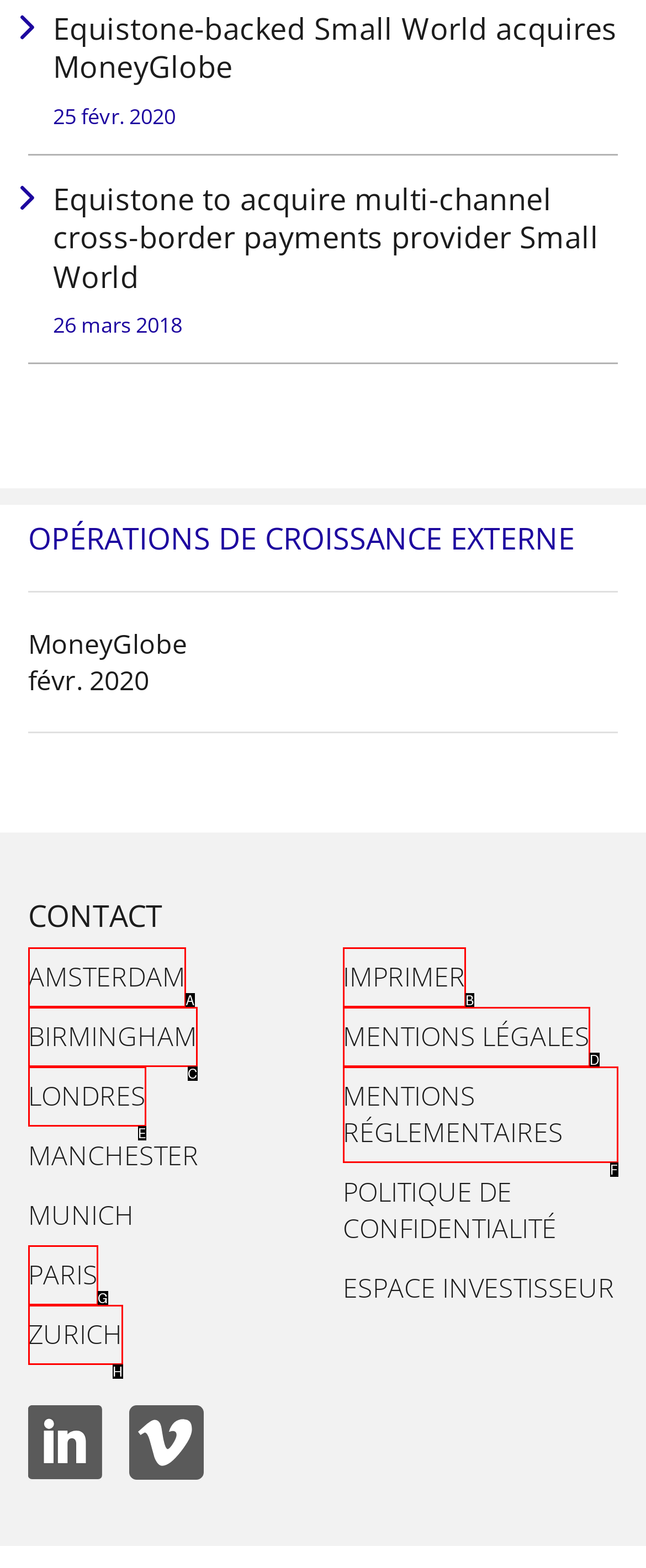Please select the letter of the HTML element that fits the description: Paris. Answer with the option's letter directly.

G